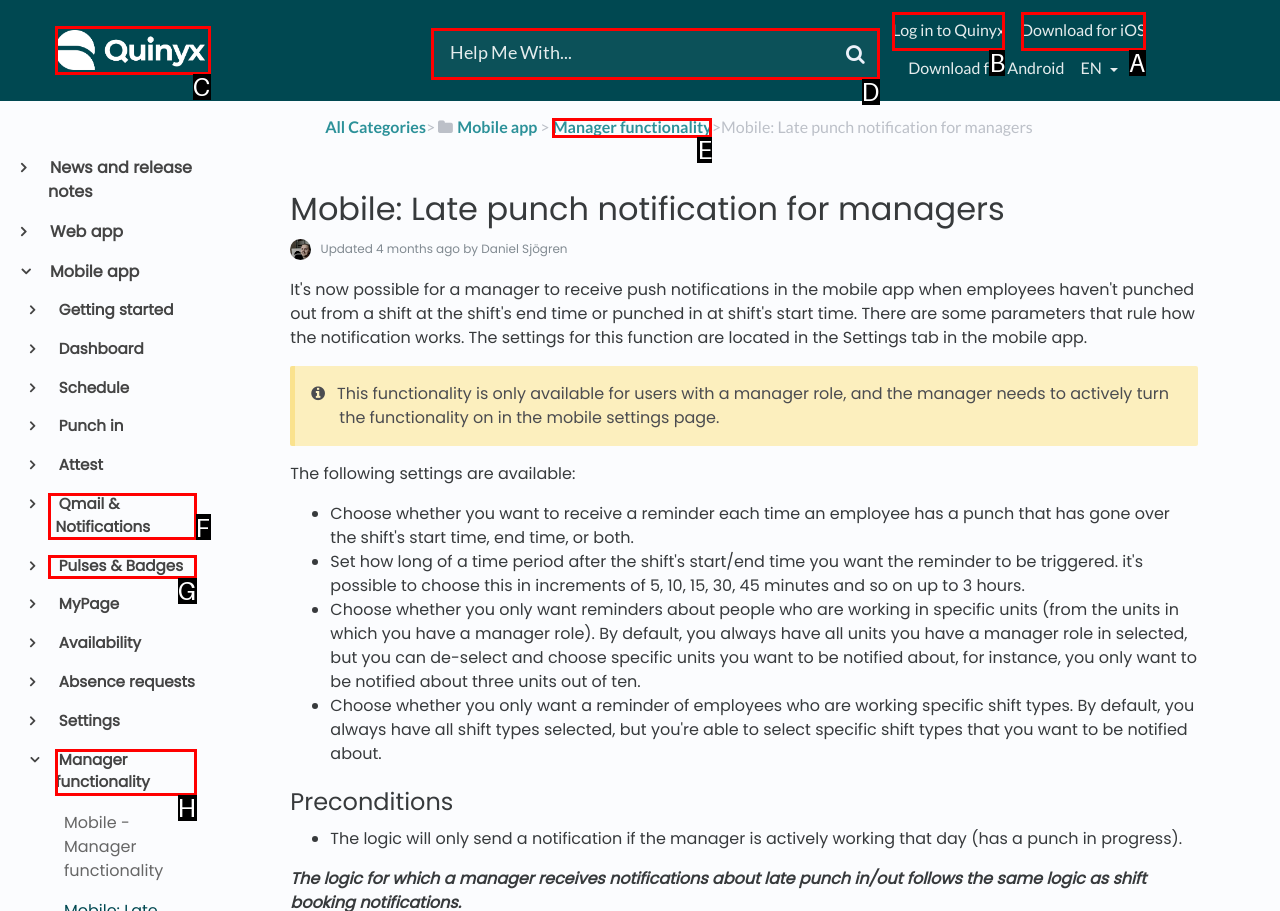Point out the correct UI element to click to carry out this instruction: Visit the homepage of Only Mare News
Answer with the letter of the chosen option from the provided choices directly.

None